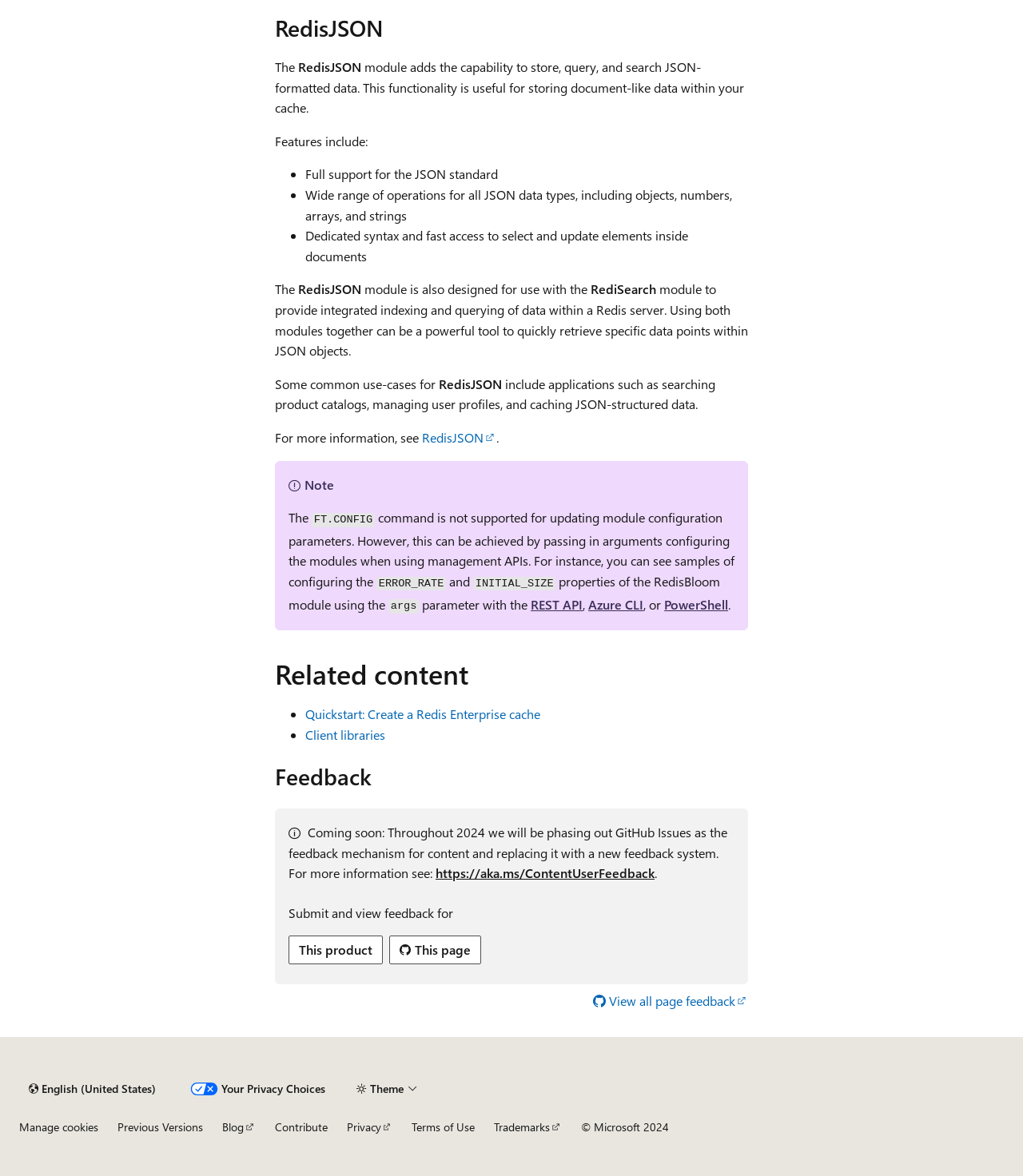Point out the bounding box coordinates of the section to click in order to follow this instruction: "Select a different content language".

[0.019, 0.915, 0.162, 0.936]